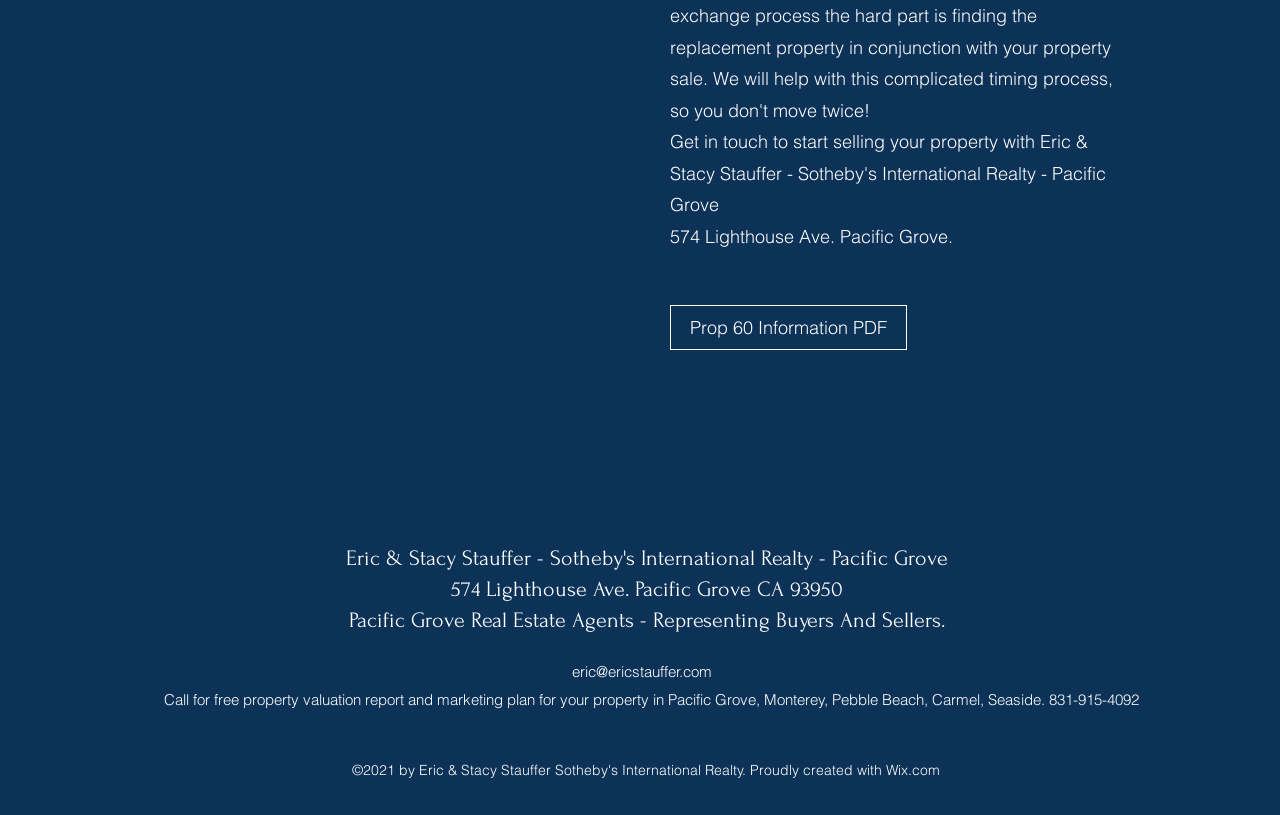What is the email address of Eric?
Look at the image and construct a detailed response to the question.

I found the email address by looking at the link element with the bounding box coordinates [0.446, 0.812, 0.556, 0.836] which contains the text 'eric@ericstauffer.com'.